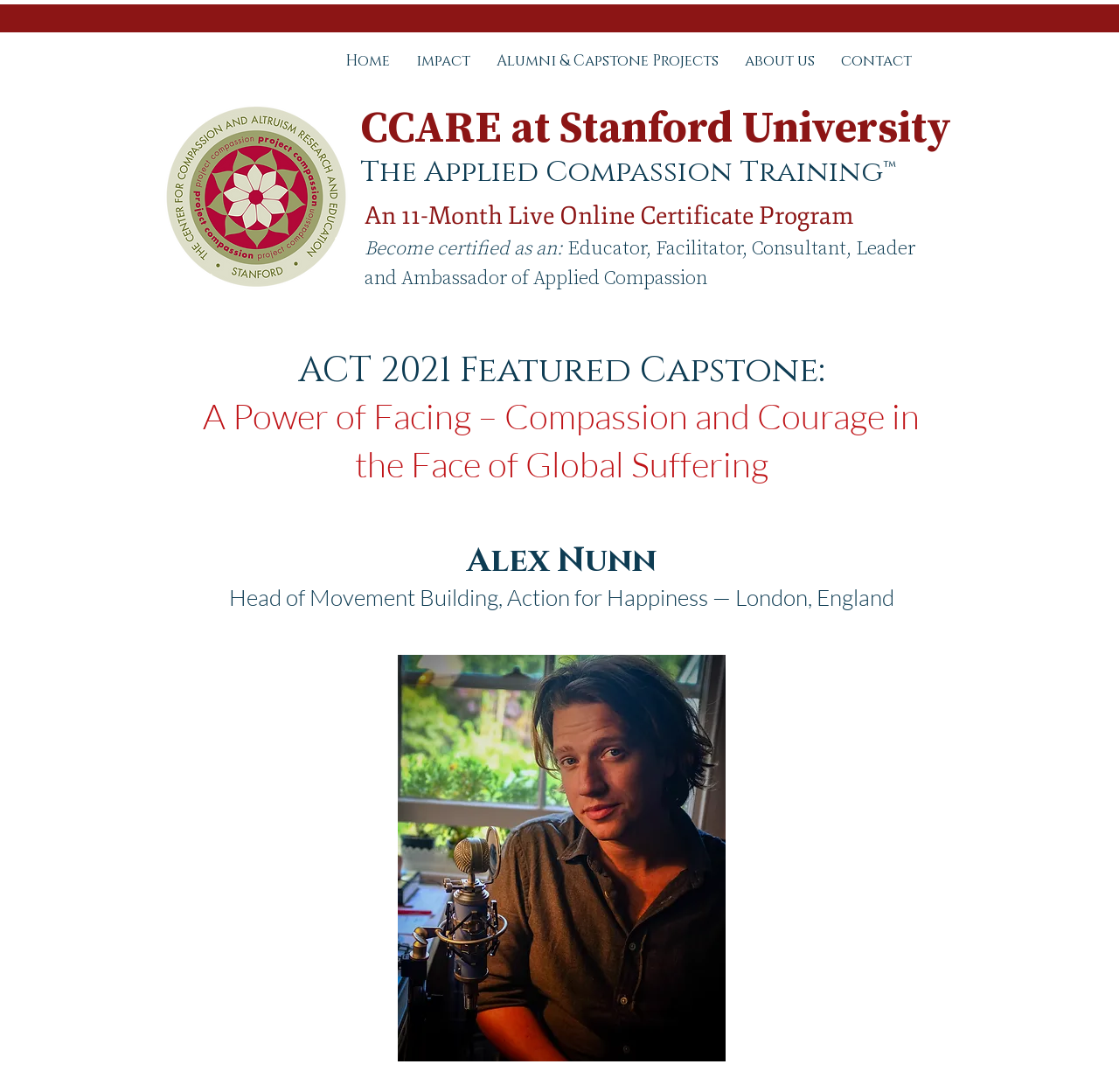Identify and provide the text content of the webpage's primary headline.

CCARE at Stanford University